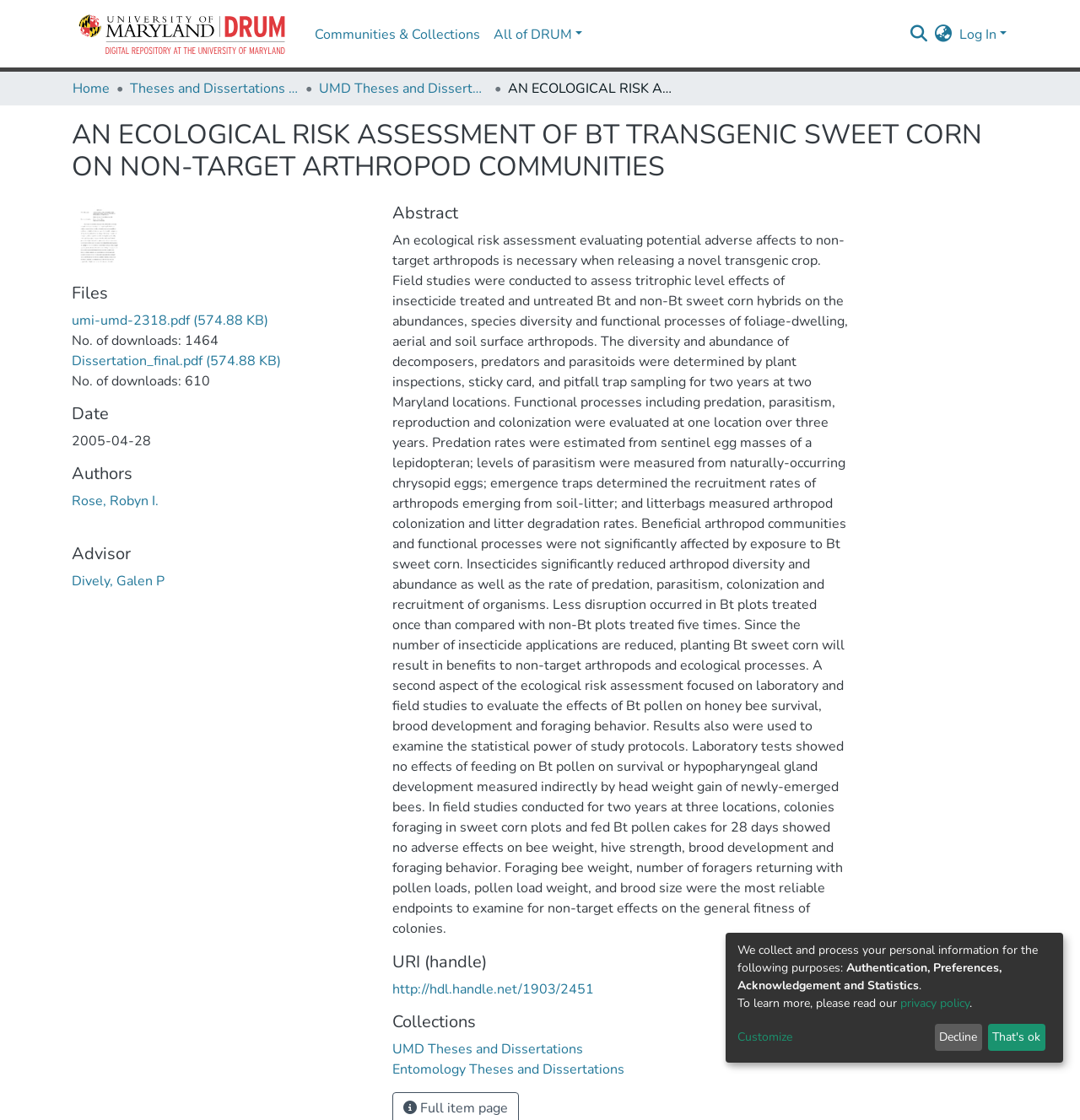How many files are available for download?
Refer to the image and provide a detailed answer to the question.

The 'Files' section, located at [0.066, 0.253, 0.34, 0.271] coordinates, contains two link elements with file names and sizes, indicating that there are two files available for download.